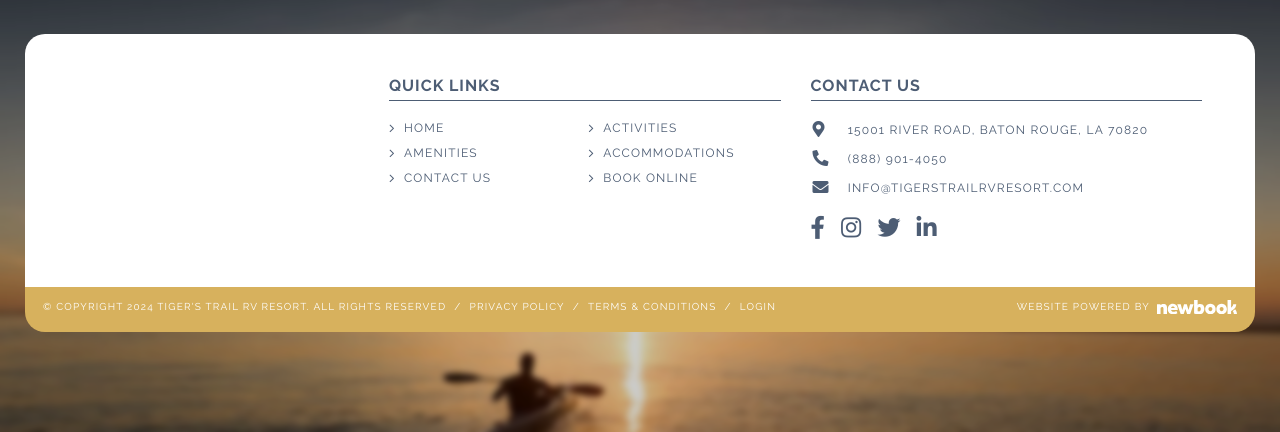Could you specify the bounding box coordinates for the clickable section to complete the following instruction: "Visit Tiger's Trail RV Resort's Facebook page"?

[0.633, 0.491, 0.645, 0.571]